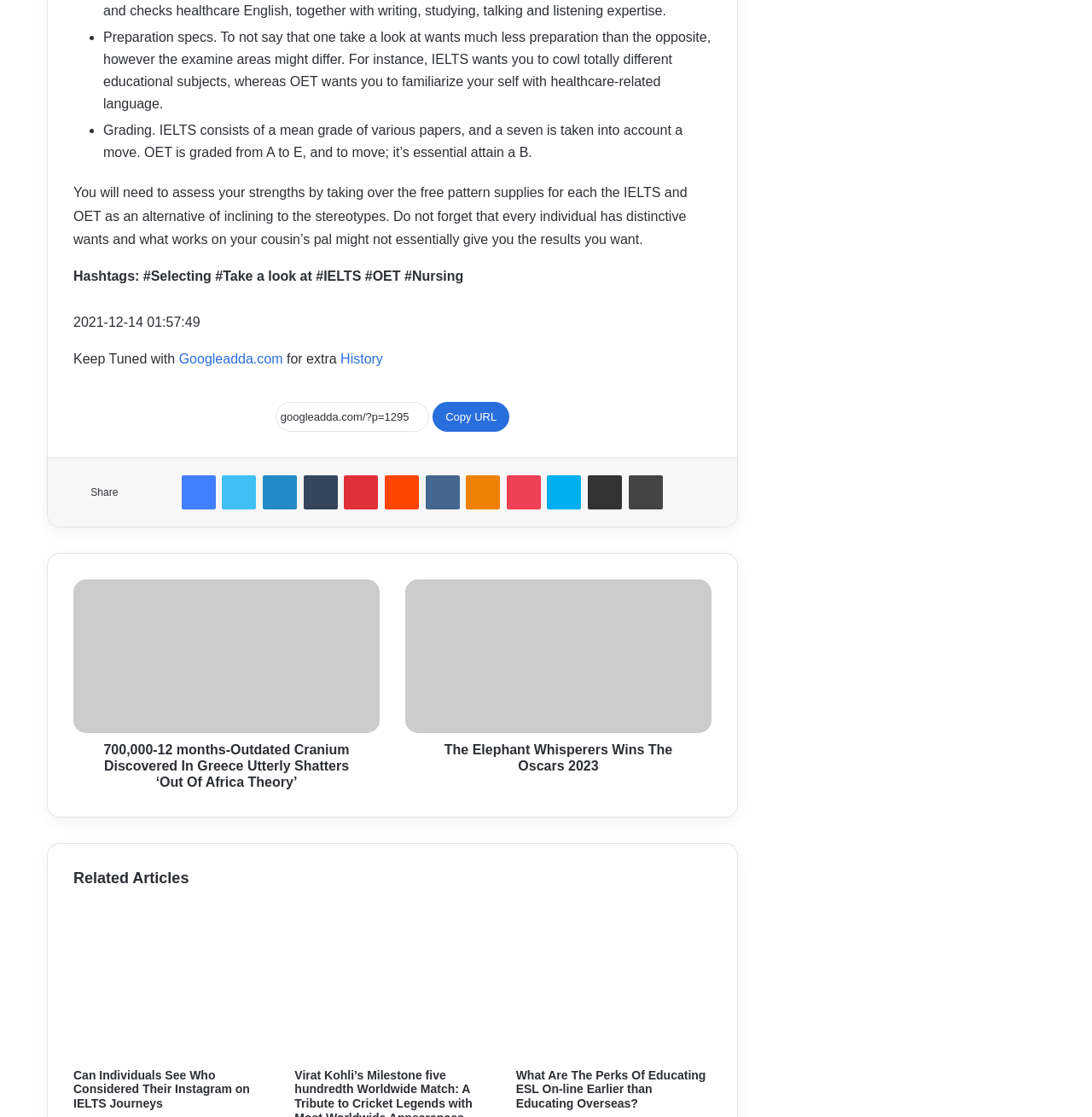Please find the bounding box coordinates of the section that needs to be clicked to achieve this instruction: "Copy URL".

[0.396, 0.36, 0.467, 0.387]